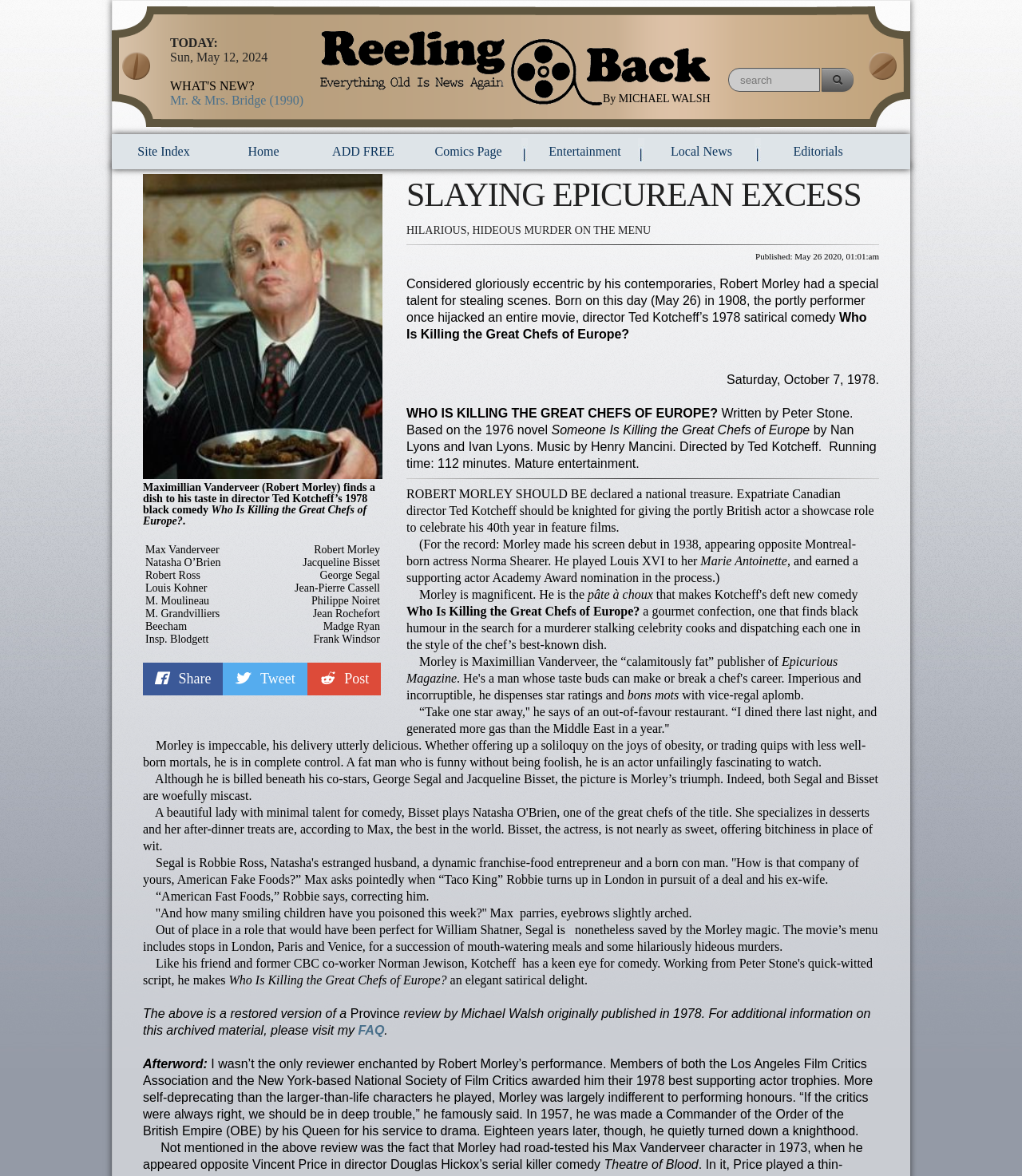Identify the bounding box coordinates of the area that should be clicked in order to complete the given instruction: "Read the article about Maximillian Vanderveer". The bounding box coordinates should be four float numbers between 0 and 1, i.e., [left, top, right, bottom].

[0.14, 0.41, 0.367, 0.439]